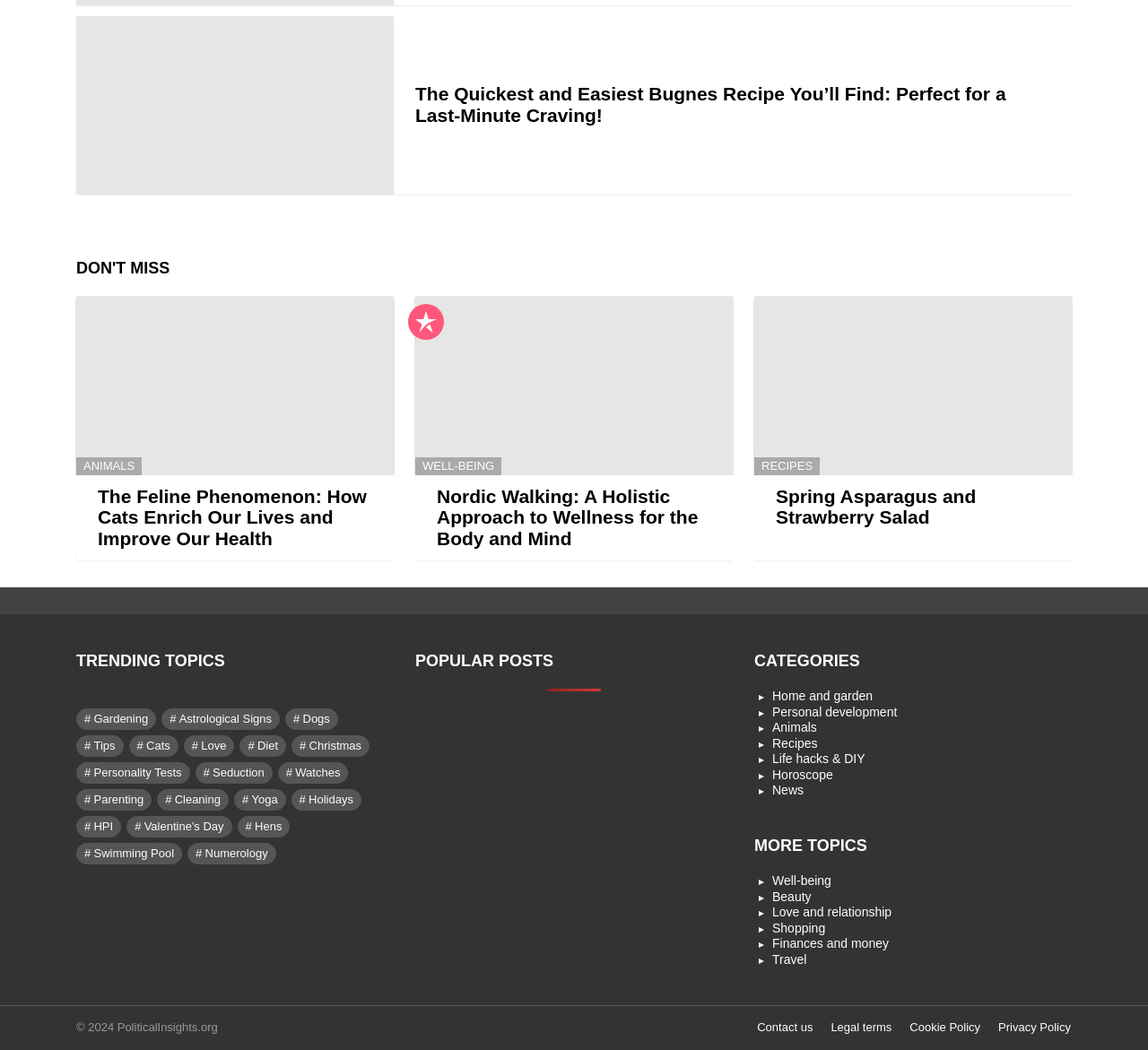What is the theme of the section with links like '#Gardening' and '#Astrological Signs'?
Answer the question with a detailed and thorough explanation.

The section with links like '#Gardening' and '#Astrological Signs' is themed around trending topics, which can be inferred from the heading 'TRENDING TOPICS' above the links.